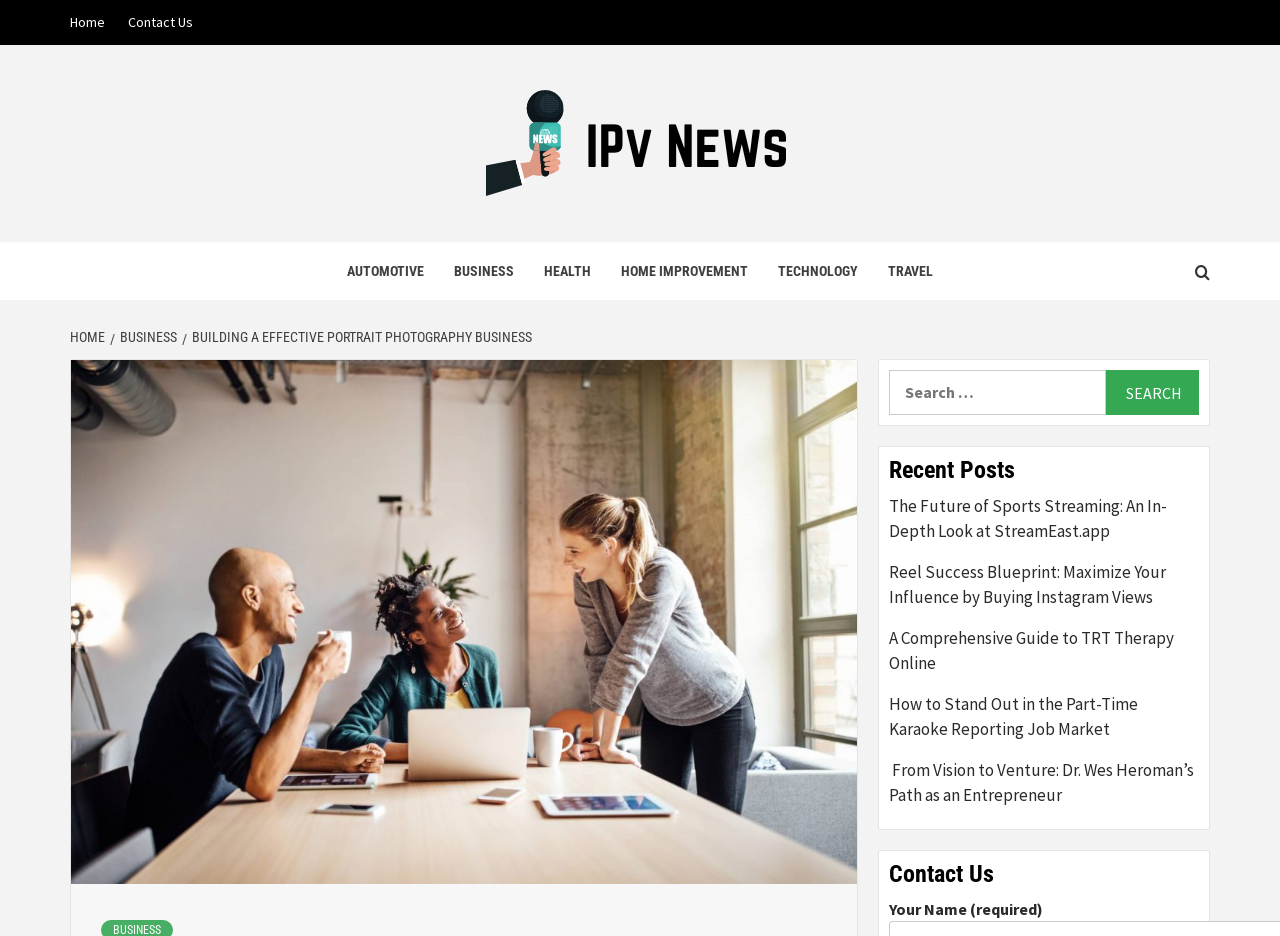Please extract and provide the main headline of the webpage.

Building a Effective Portrait Photography Business